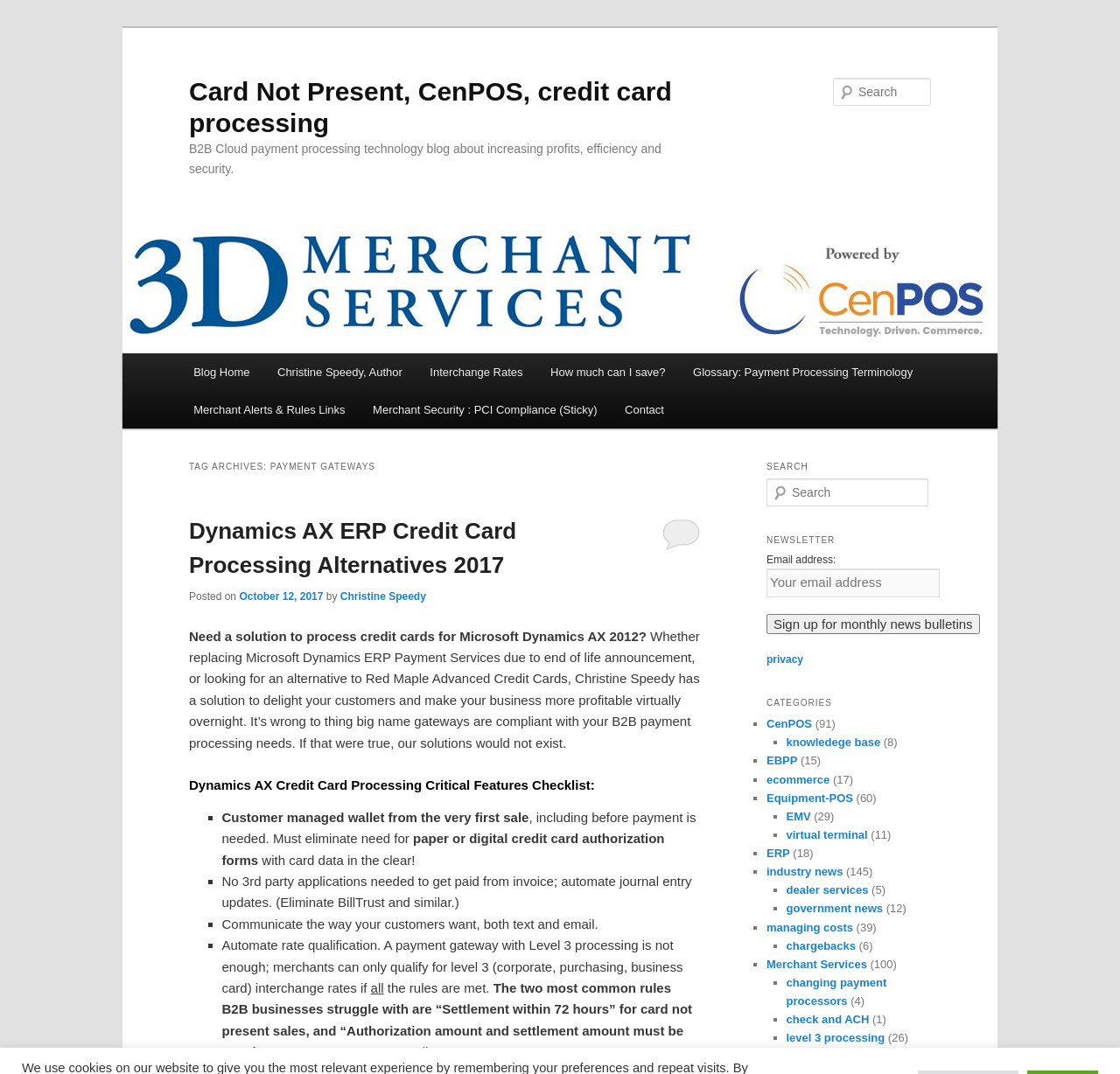Give a concise answer using one word or a phrase to the following question:
What is the author of the blog post?

Christine Speedy